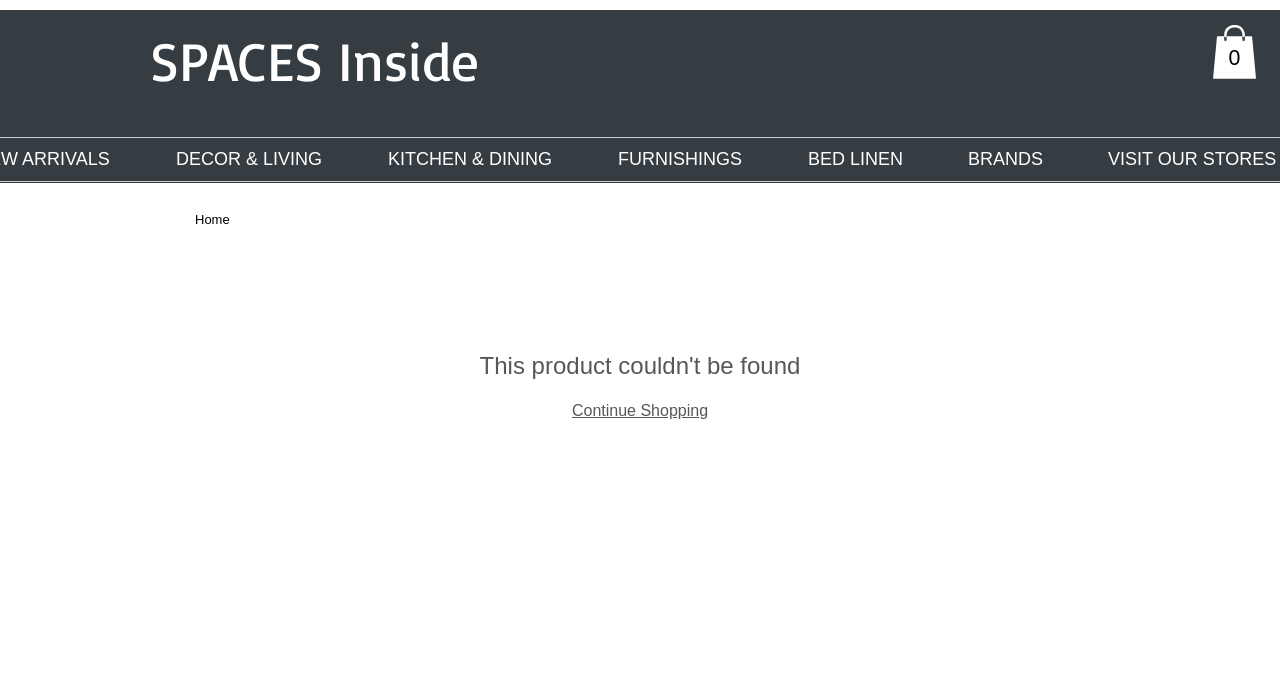Provide the bounding box coordinates of the HTML element described by the text: "Continue Shopping". The coordinates should be in the format [left, top, right, bottom] with values between 0 and 1.

[0.447, 0.597, 0.553, 0.622]